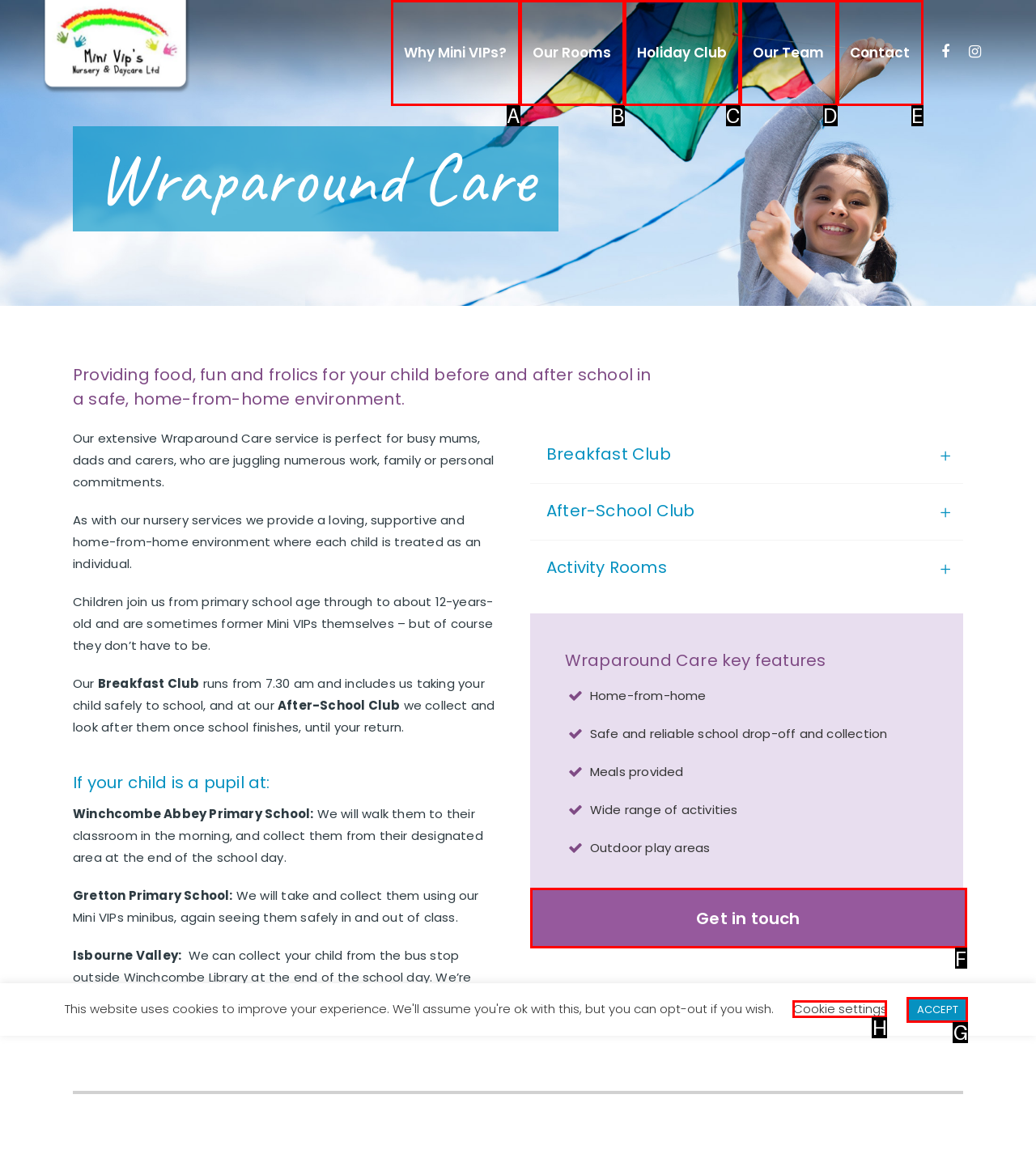Point out the option that needs to be clicked to fulfill the following instruction: Click on Get in touch
Answer with the letter of the appropriate choice from the listed options.

F